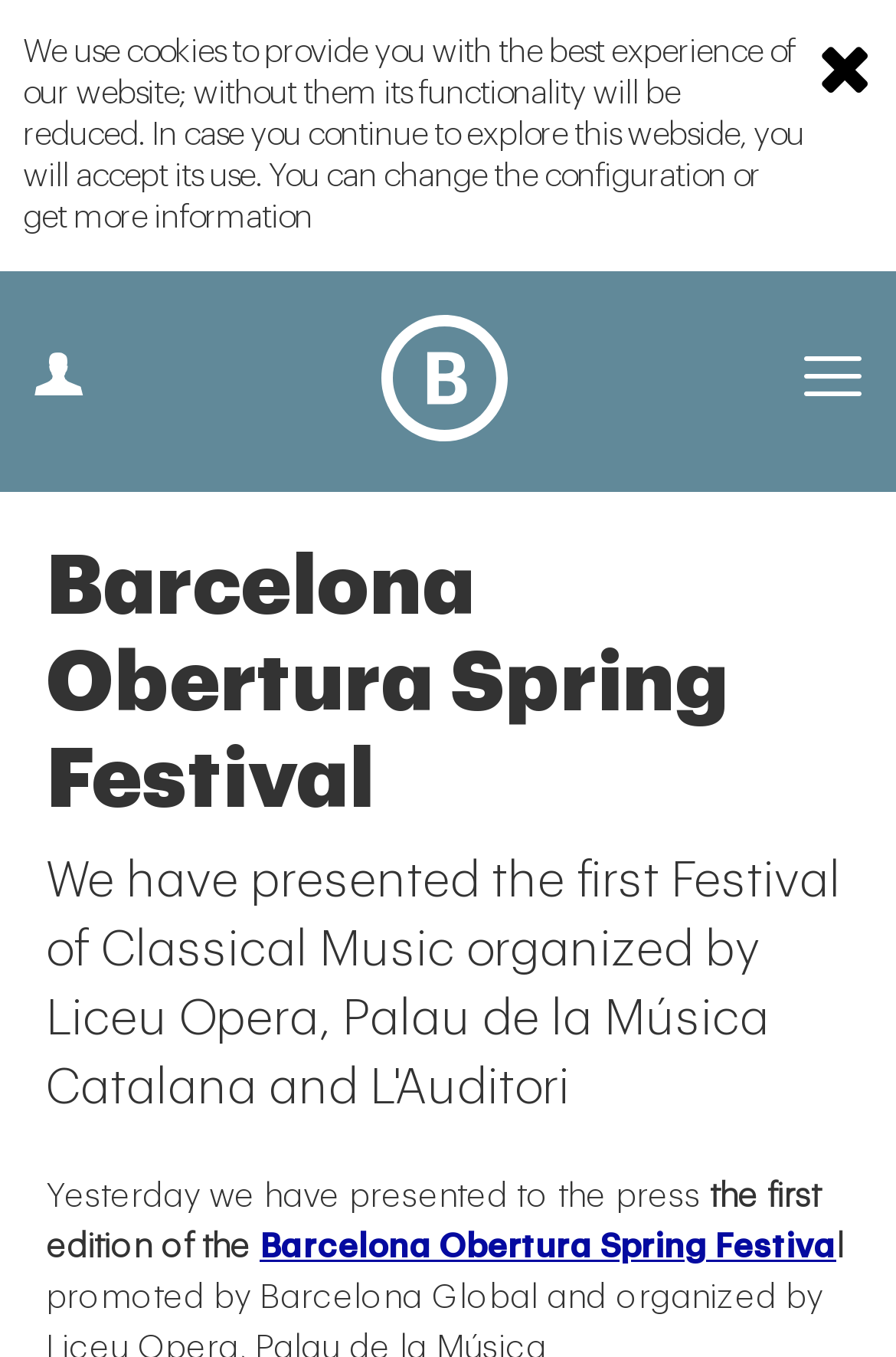What is the purpose of the cookies used on this website?
Based on the image, answer the question with as much detail as possible.

The answer can be found in the static text element which states 'We use cookies to provide you with the best experience of our website; without them its functionality will be reduced'.